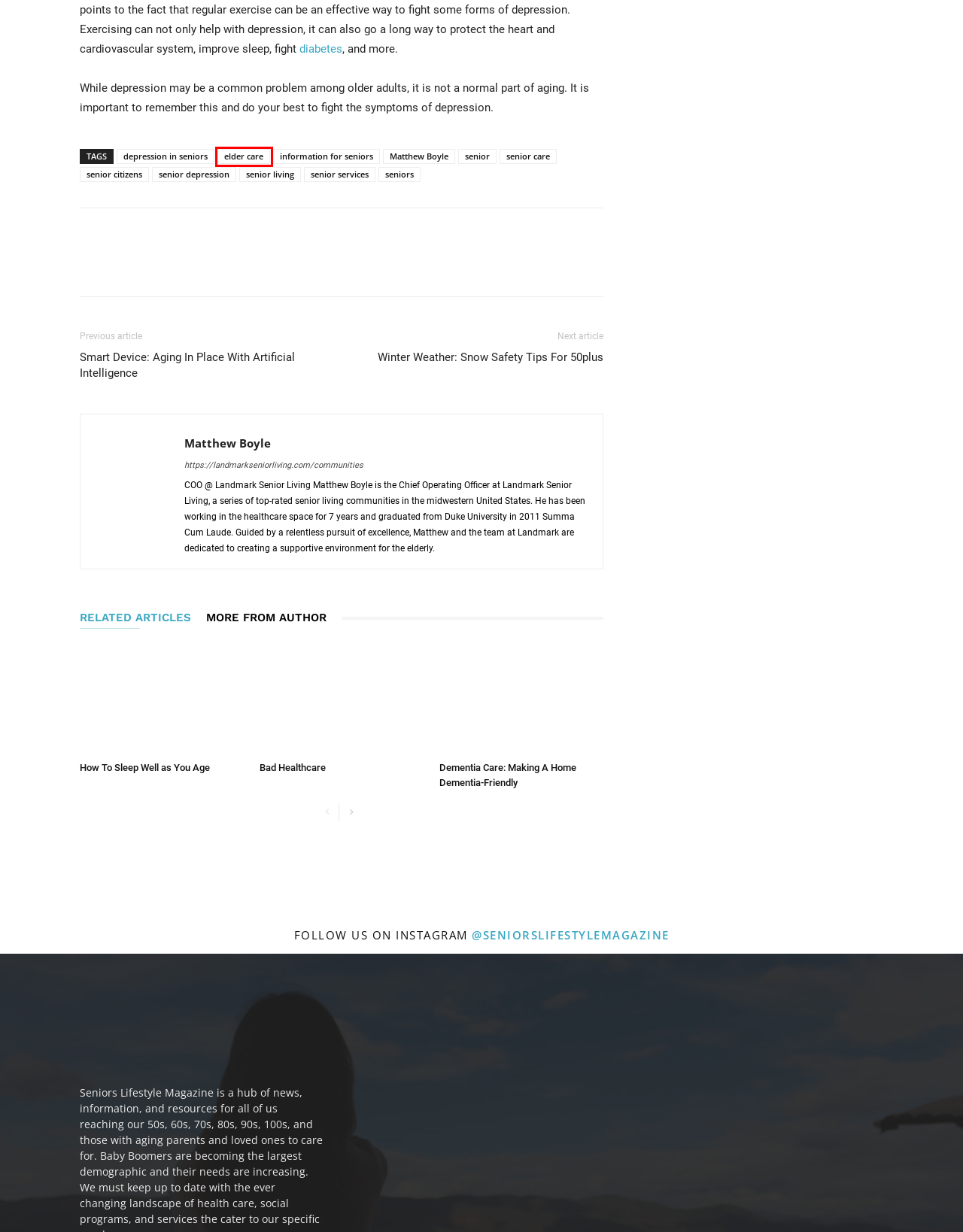Analyze the webpage screenshot with a red bounding box highlighting a UI element. Select the description that best matches the new webpage after clicking the highlighted element. Here are the options:
A. SLM | How To Sleep Well as You Age
B. senior citizens Archives | Seniors Lifestyle Magazine
C. SLM | Bad Healthcare
D. seniors Archives | Seniors Lifestyle Magazine
E. SLM | Type 2 Diabetes Risks
F. information for seniors Archives | Seniors Lifestyle Magazine
G. depression in seniors Archives | Seniors Lifestyle Magazine
H. elder care Archives | Seniors Lifestyle Magazine

H